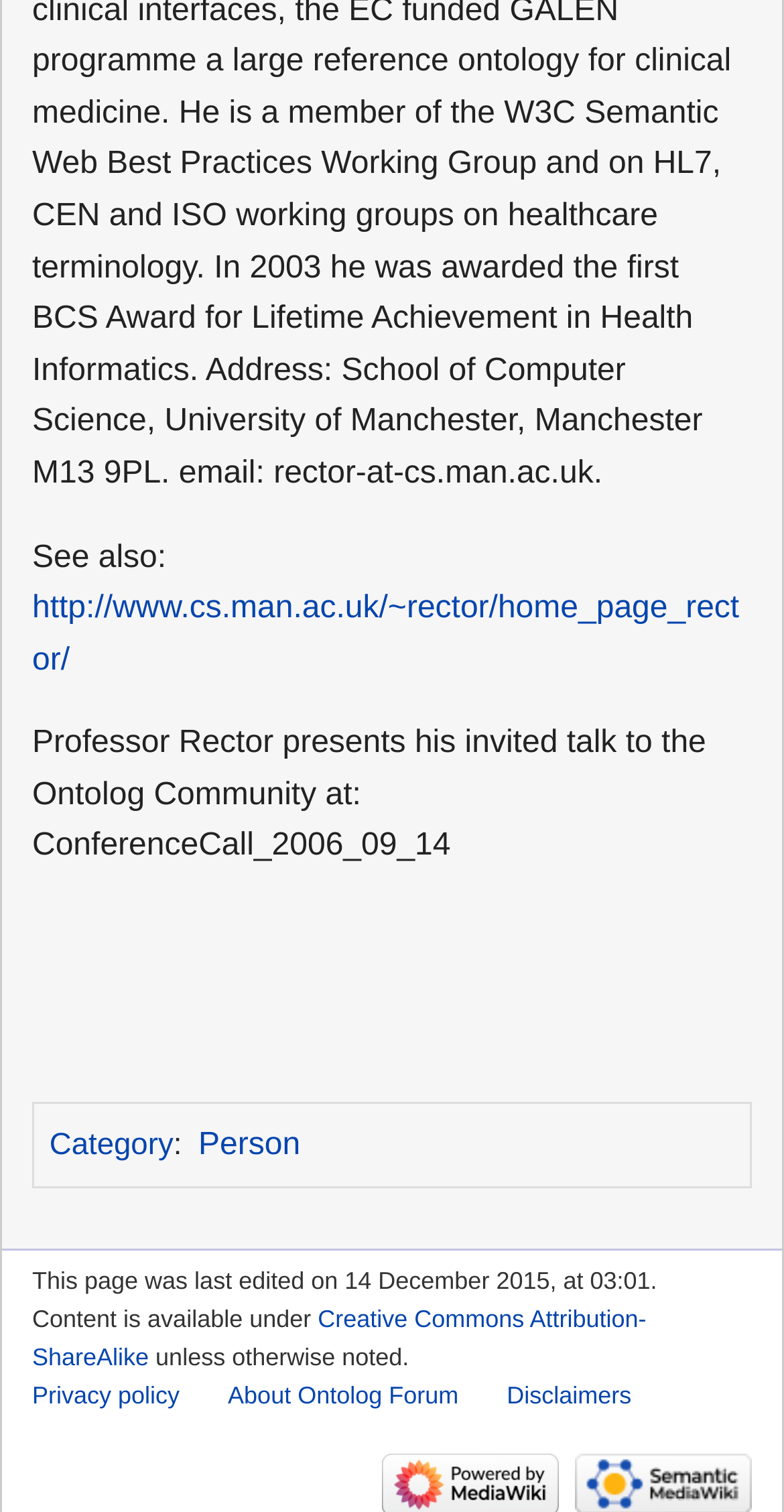Find the bounding box coordinates of the element's region that should be clicked in order to follow the given instruction: "check Privacy policy". The coordinates should consist of four float numbers between 0 and 1, i.e., [left, top, right, bottom].

[0.041, 0.914, 0.229, 0.933]